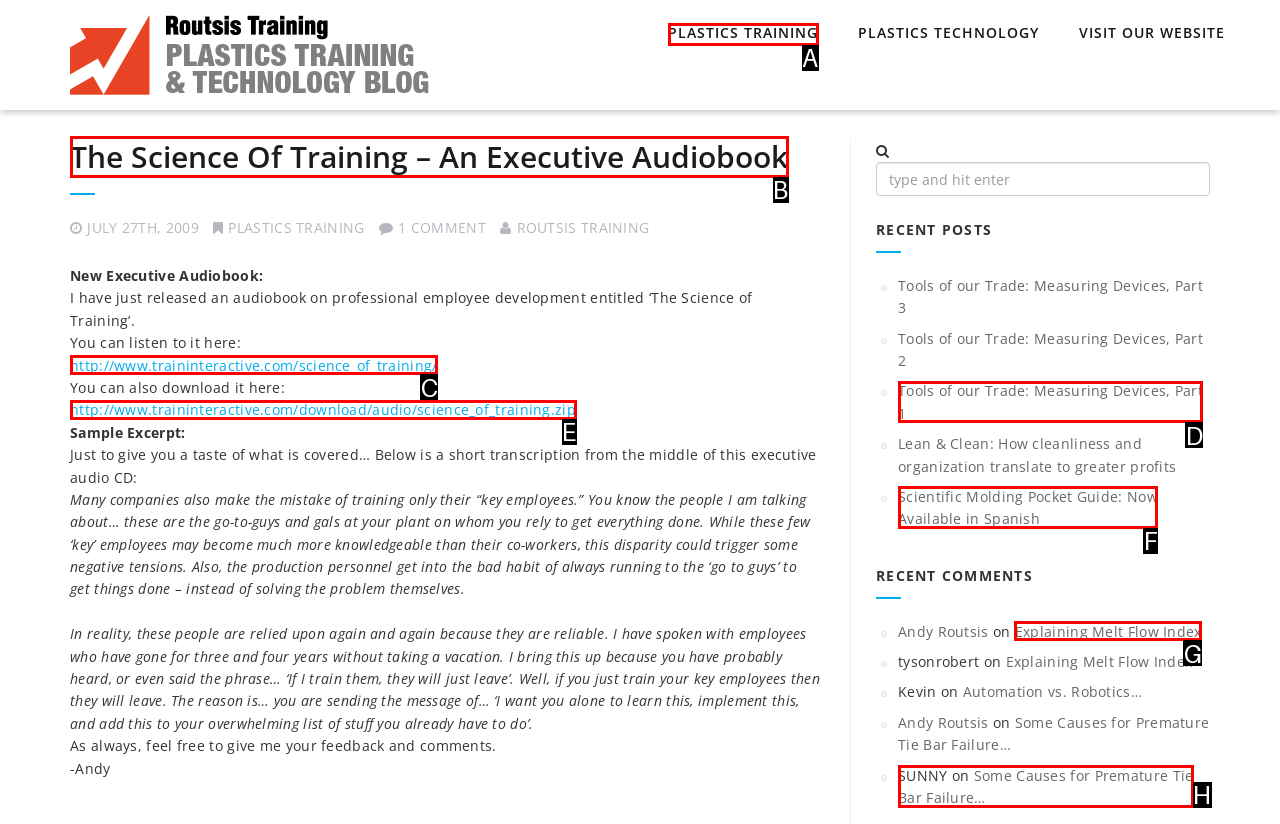Choose the letter of the UI element that aligns with the following description: Plastics Training
State your answer as the letter from the listed options.

A